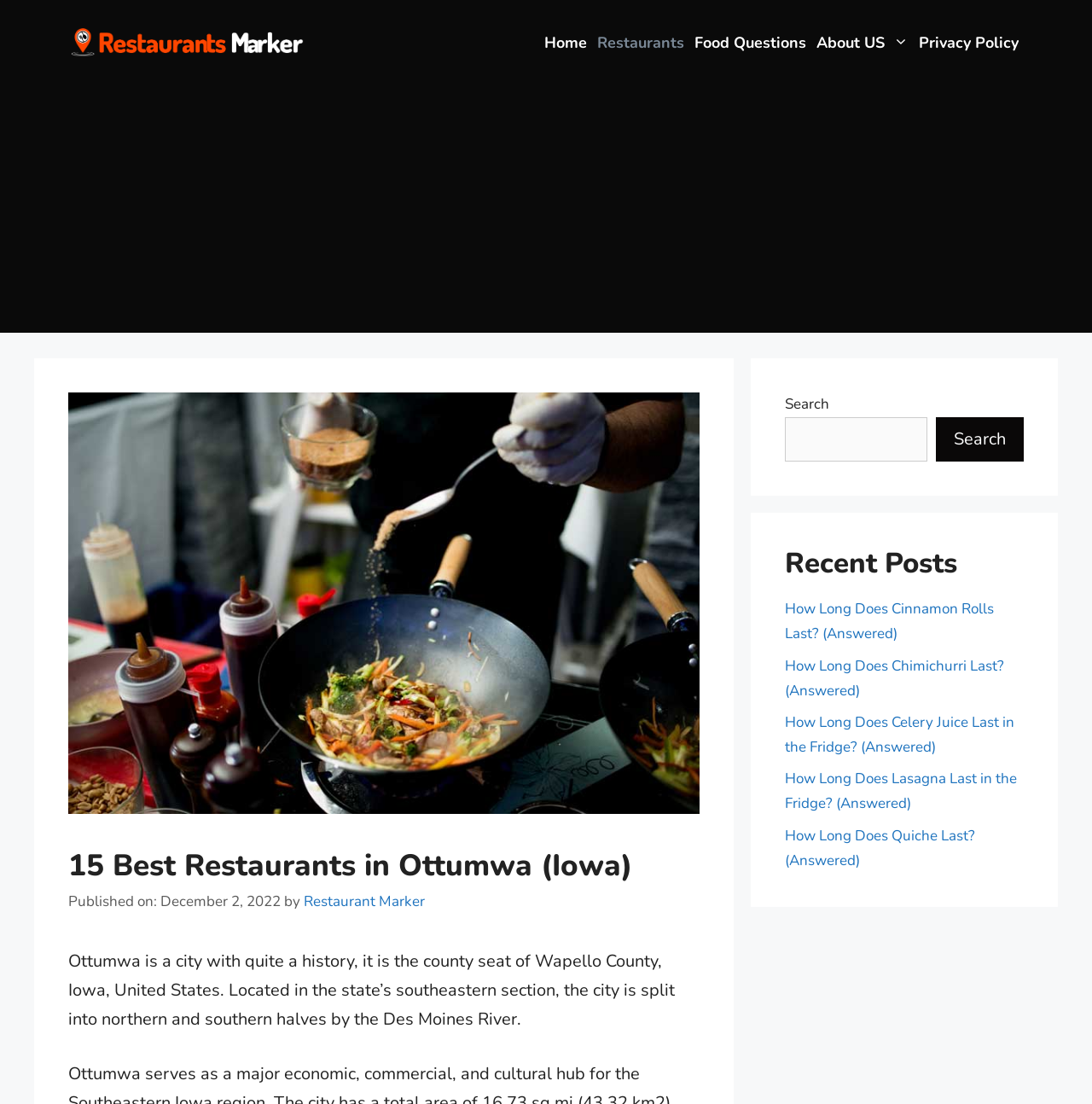Refer to the image and provide a thorough answer to this question:
What is the name of the river mentioned in the text?

In the text content of the webpage, it is mentioned that 'the city is split into northern and southern halves by the Des Moines River'. This indicates that the name of the river mentioned in the text is the Des Moines River.